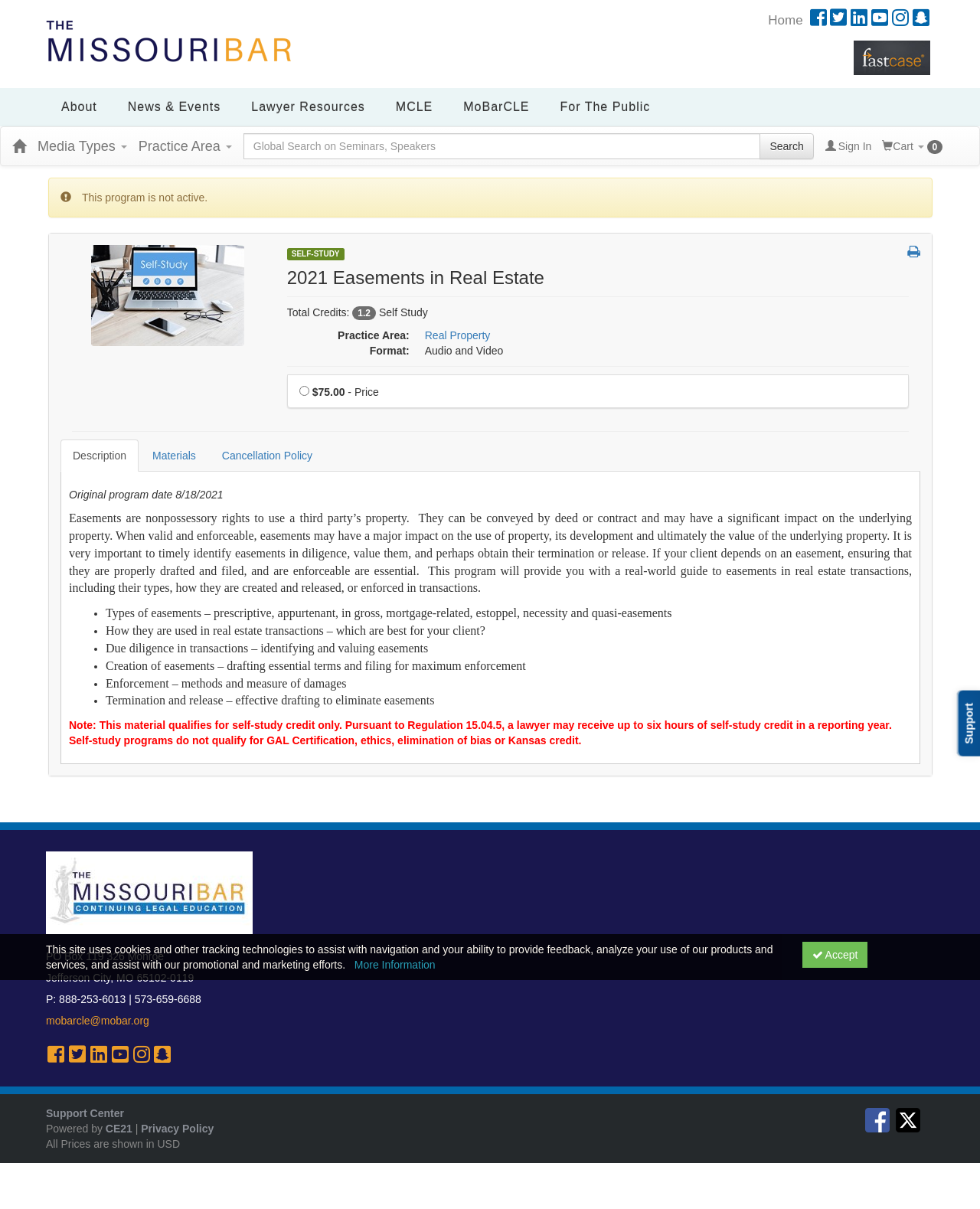What is the format of this self-study product?
Based on the image, answer the question with as much detail as possible.

I found the format by looking at the description list detail which says 'Format: Audio and Video'.